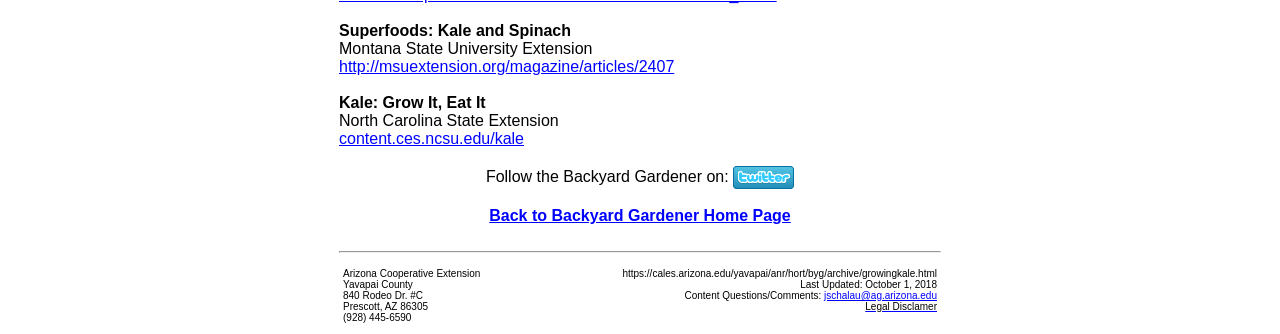How many external links are on the page?
Answer with a single word or short phrase according to what you see in the image.

4